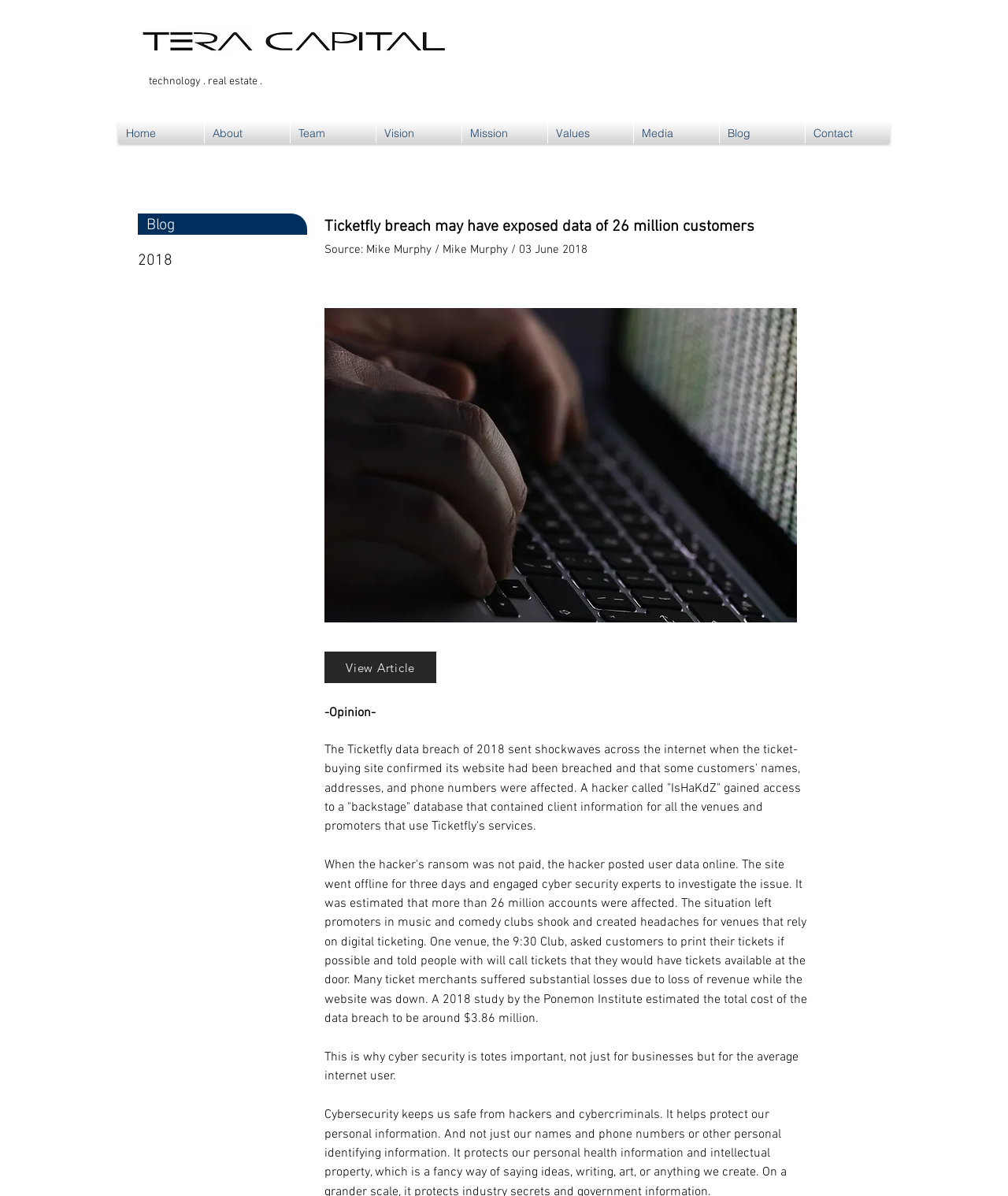What is the topic of the blog post?
Provide a detailed and extensive answer to the question.

The answer can be found by looking at the heading 'Ticketfly breach may have exposed data of 26 million customers' and the adjacent text which describes the breach, indicating that the blog post is about the Ticketfly breach.